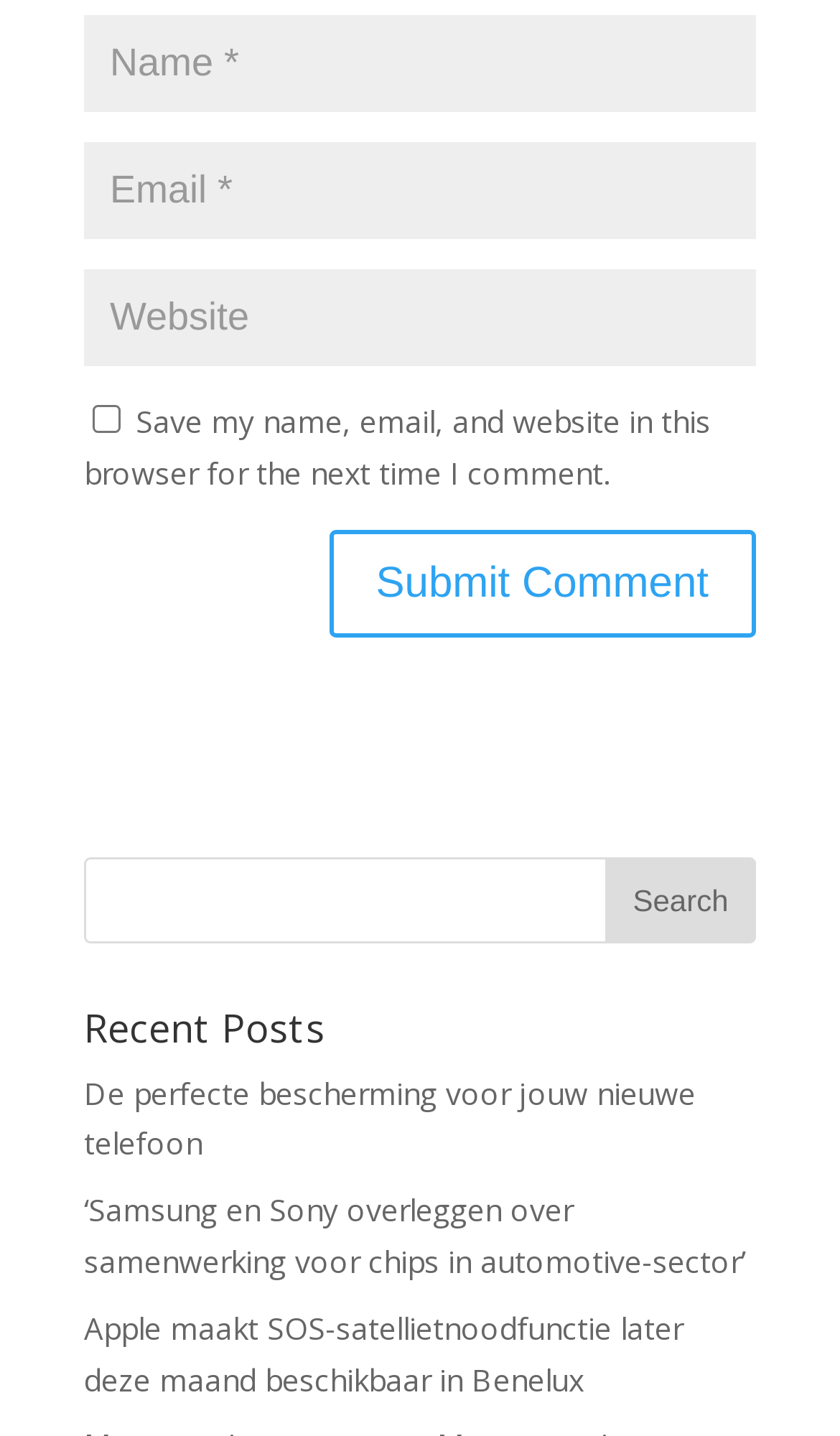Identify the bounding box for the UI element that is described as follows: "name="submit" value="Submit Comment"".

[0.391, 0.381, 0.9, 0.456]